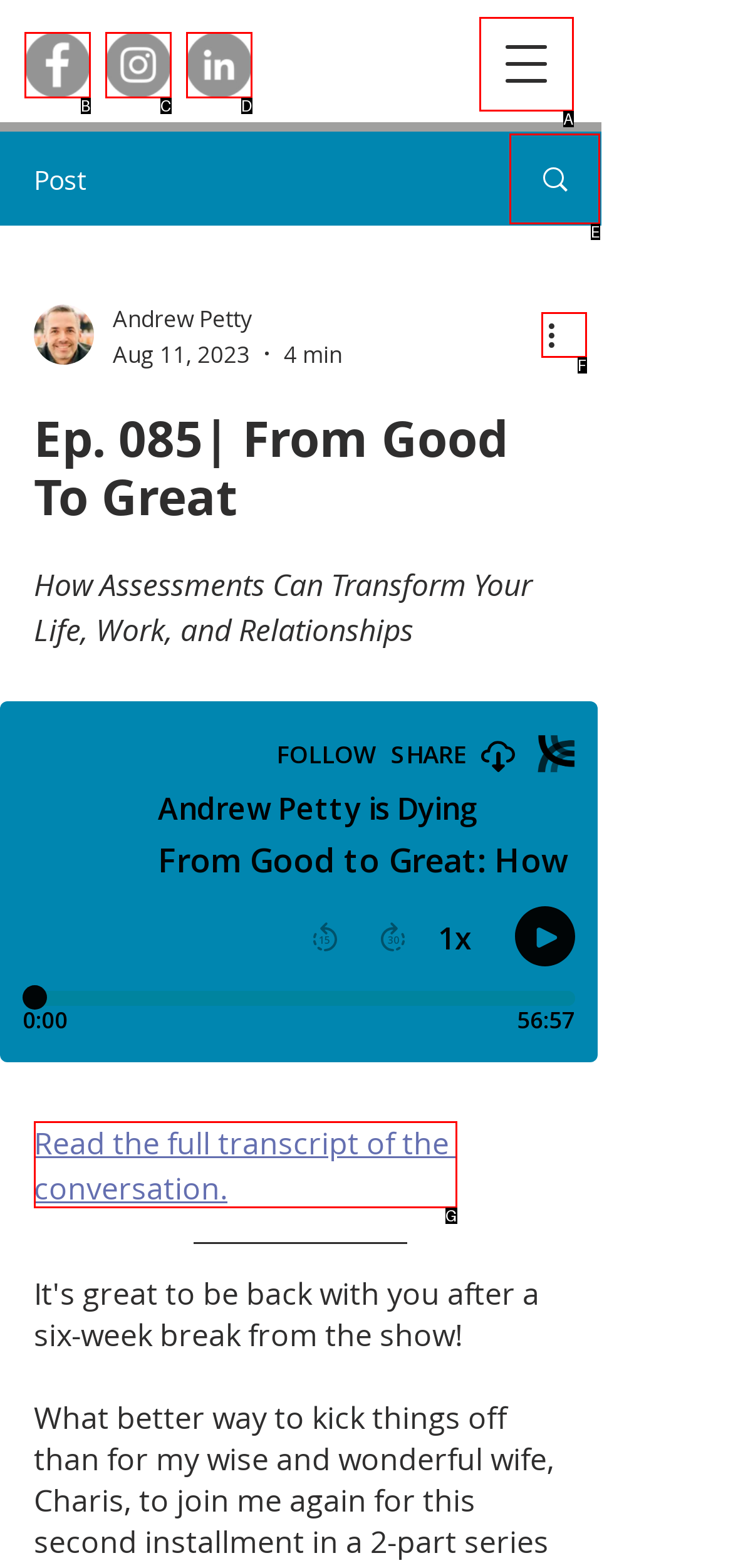From the given choices, determine which HTML element aligns with the description: aria-label="Open navigation menu" Respond with the letter of the appropriate option.

A